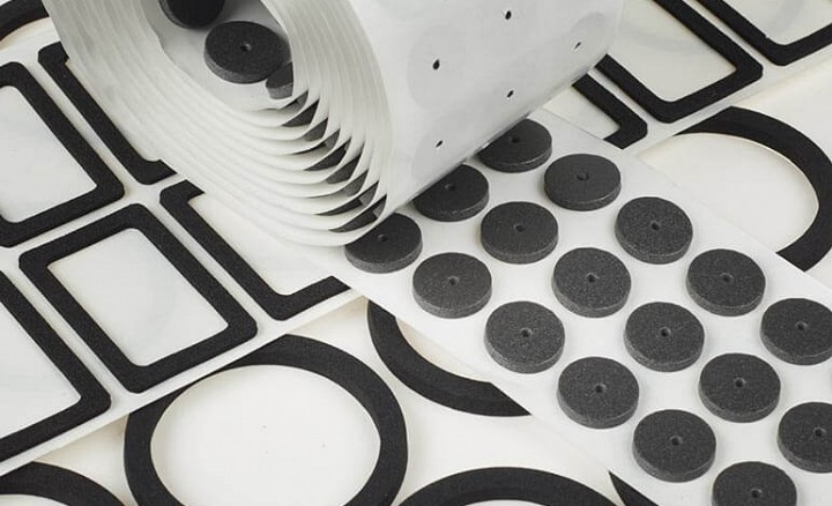In what types of settings are neoprene gaskets used?
Based on the visual information, provide a detailed and comprehensive answer.

The caption suggests that neoprene gaskets are used in various settings, including industrial machinery and everyday household tasks, highlighting their versatility and reliability in providing sealing solutions.